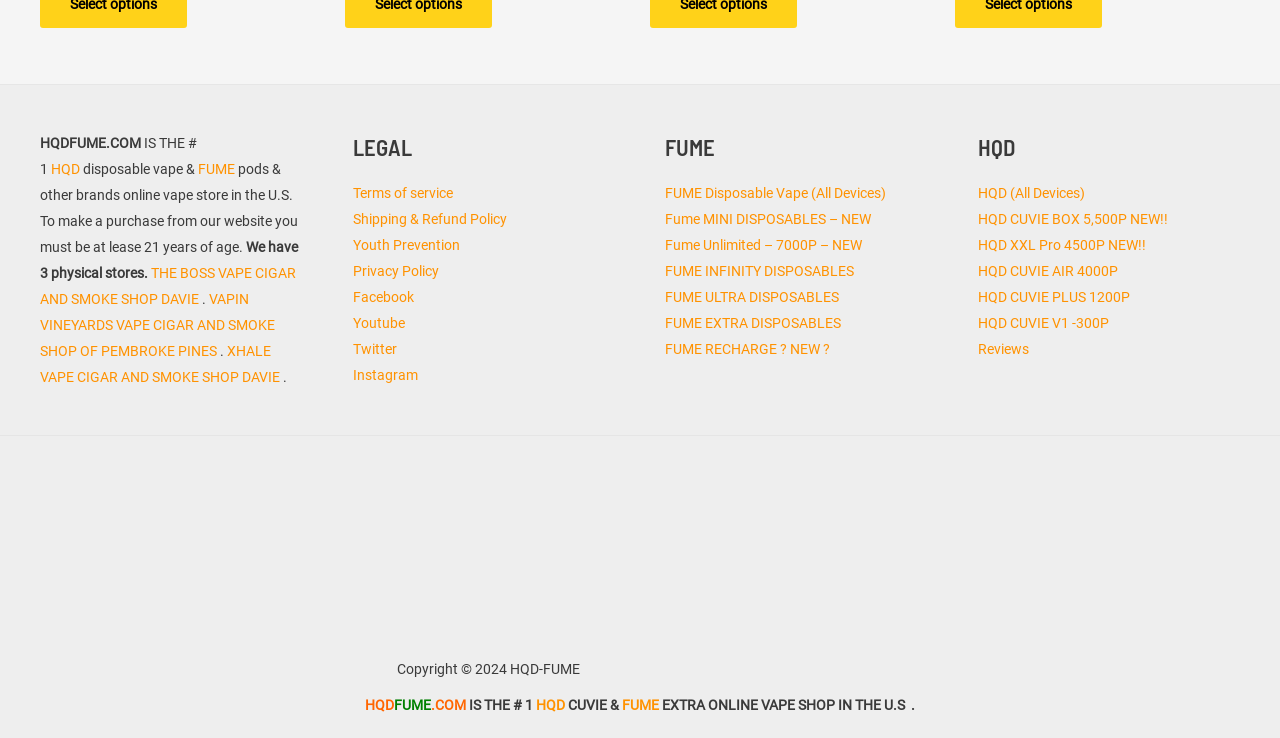Please determine the bounding box coordinates of the element's region to click in order to carry out the following instruction: "Go to the 'HQD CUVIE BOX 5,500P NEW!!' product page". The coordinates should be four float numbers between 0 and 1, i.e., [left, top, right, bottom].

[0.764, 0.286, 0.912, 0.308]